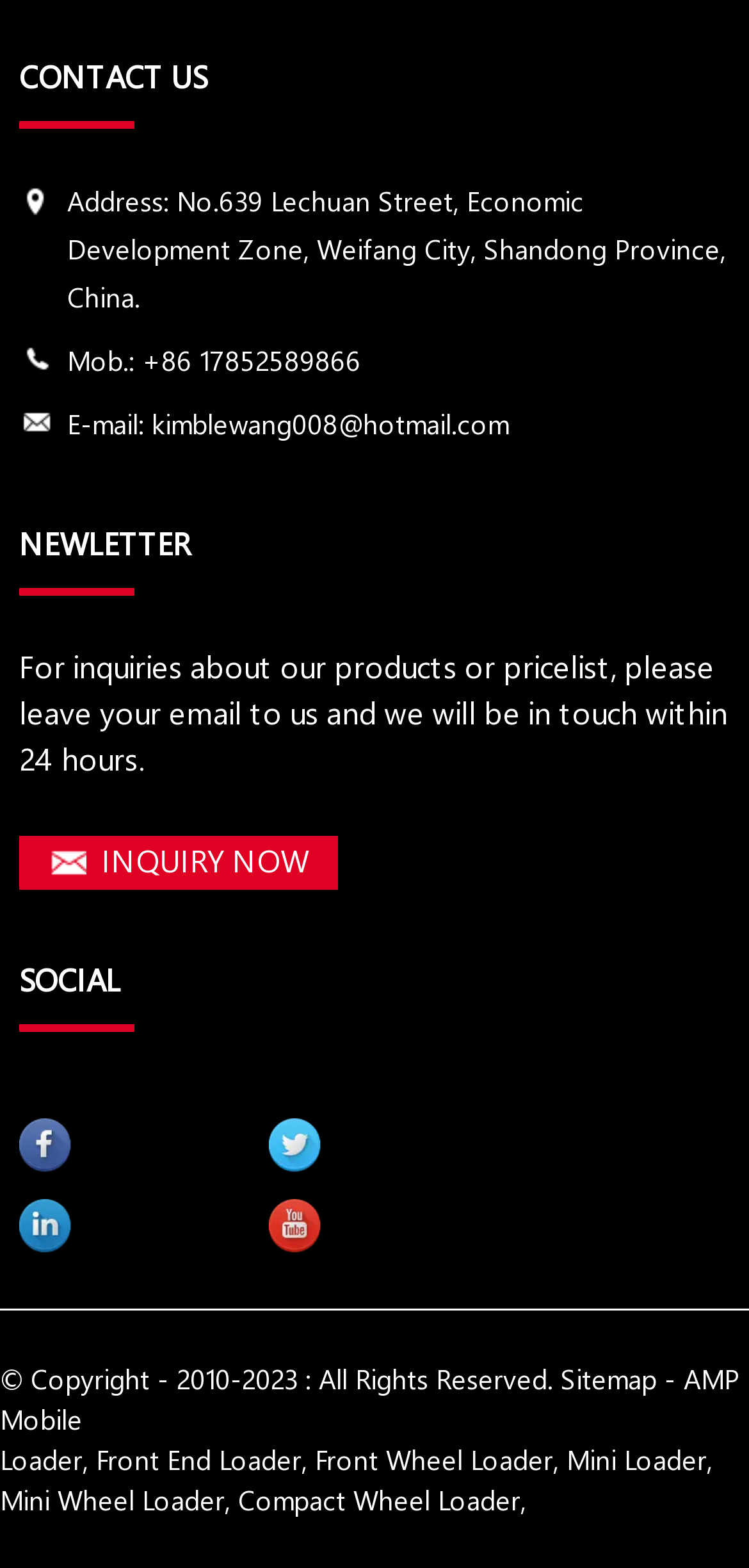Identify the bounding box coordinates of the area you need to click to perform the following instruction: "Contact us via mobile".

[0.09, 0.219, 0.482, 0.242]